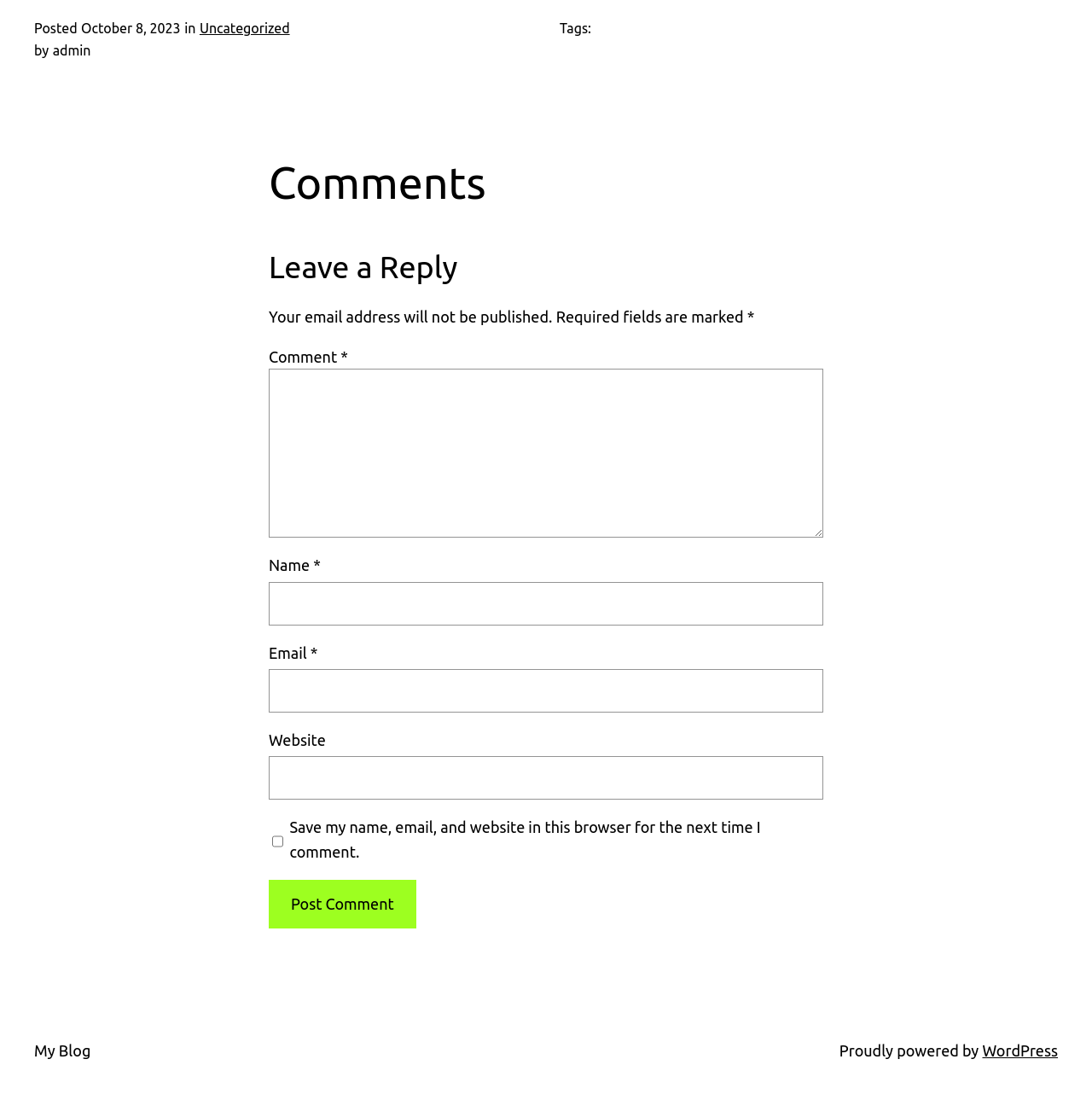What is the category of the post?
Using the information from the image, provide a comprehensive answer to the question.

The category of the post can be found in the top section of the webpage, where it says 'in Uncategorized'.